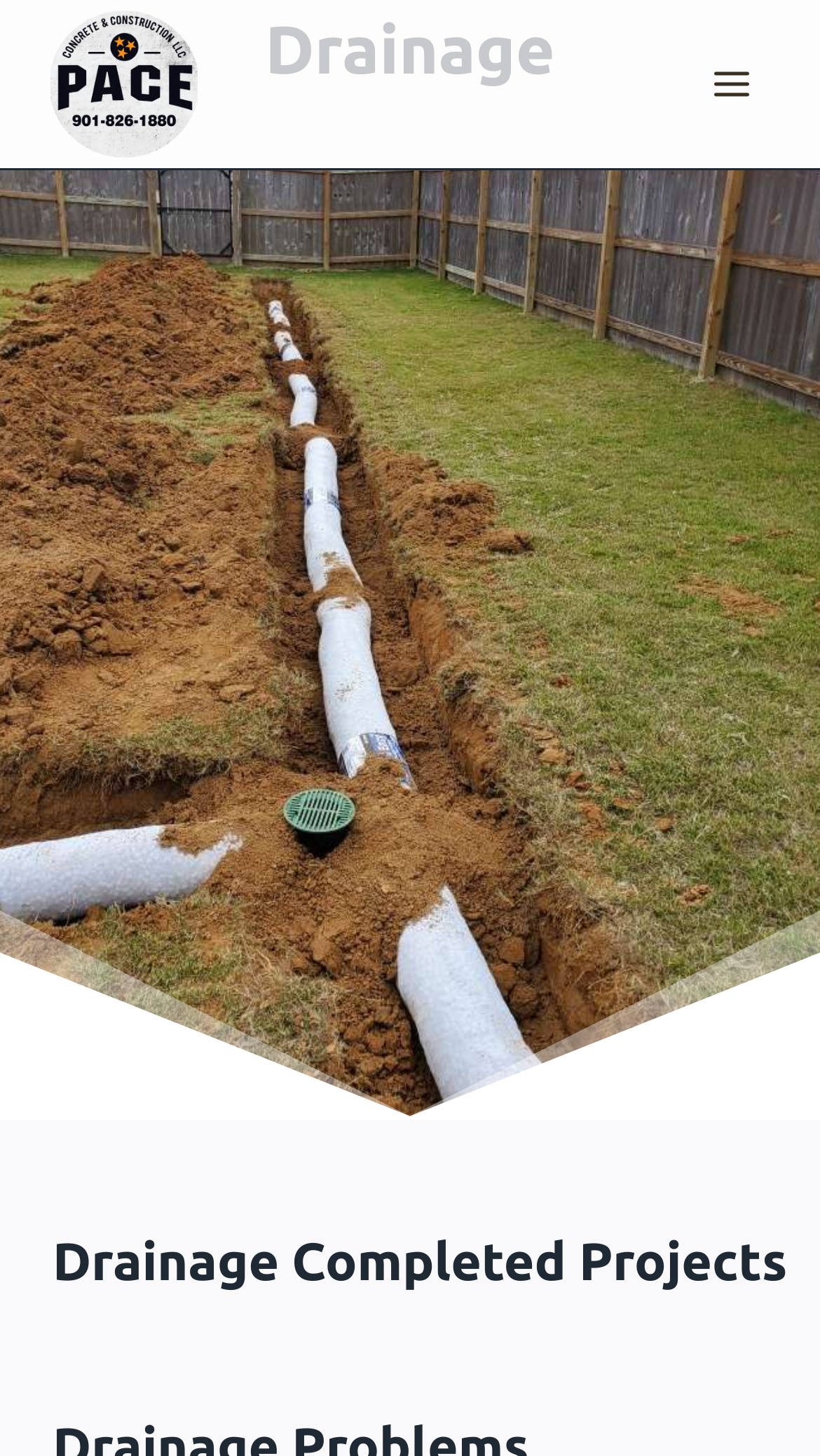Identify the bounding box coordinates for the UI element described as: "alt="Pace Concrete and Construction"". The coordinates should be provided as four floats between 0 and 1: [left, top, right, bottom].

[0.062, 0.007, 0.241, 0.108]